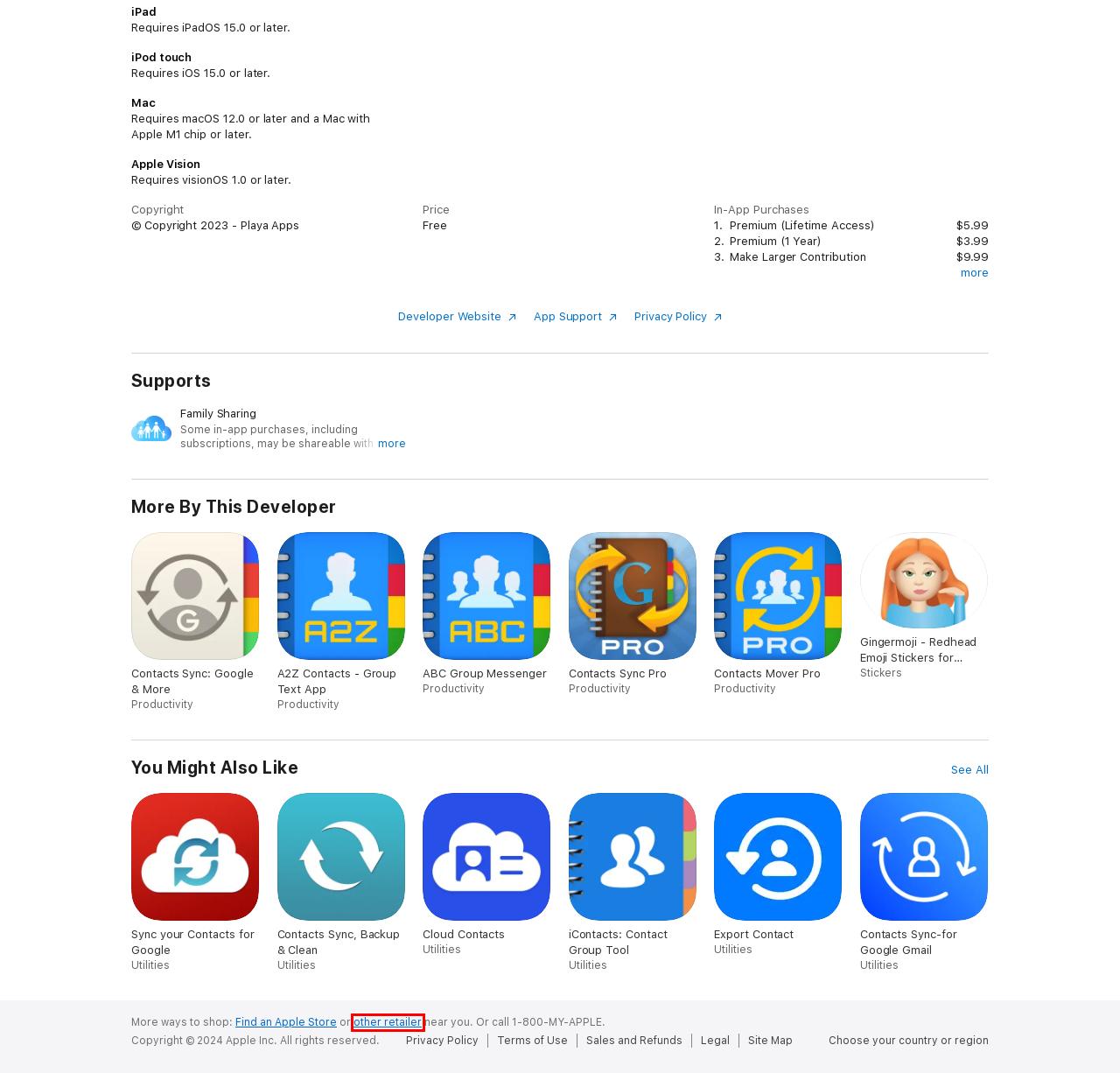You have a screenshot showing a webpage with a red bounding box highlighting an element. Choose the webpage description that best fits the new webpage after clicking the highlighted element. The descriptions are:
A. Find Locations
B. Apple - Legal - Sales Policies - U.S. Retail Sales
C. ‎Contacts Sync, Backup & Clean on the App Store
D. ‎Sync your Contacts for Google on the App Store
E. Apple - Legal
F. ‎Contacts Sync: Google & More on the App Store
G. ‎Contacts Mover Pro on the App Store
H. ‎ABC Group Messenger on the App Store

A